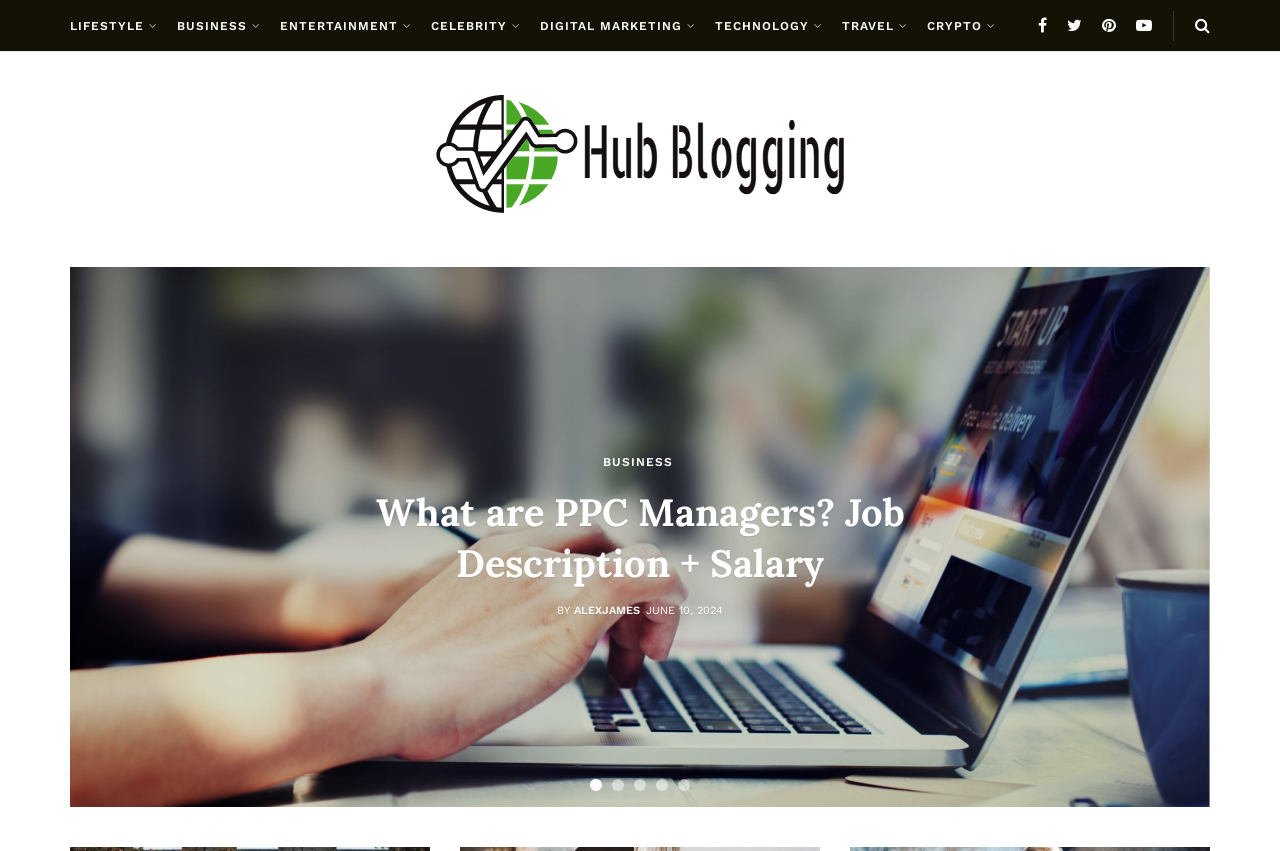What is the date of the first article on the page?
By examining the image, provide a one-word or phrase answer.

JUNE 10, 2024